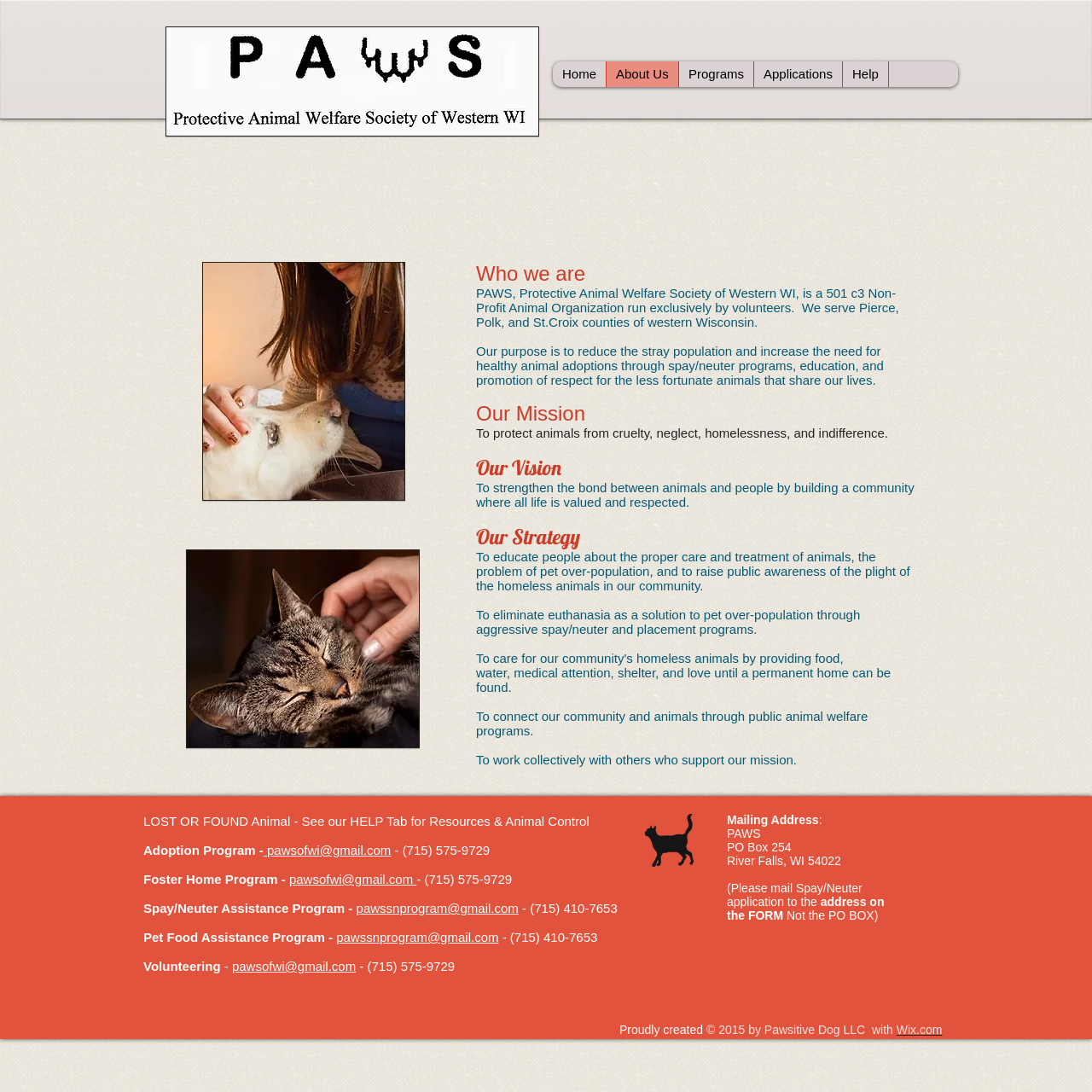Provide your answer in one word or a succinct phrase for the question: 
What is the mailing address of the organization?

PO Box 254, River Falls, WI 54022